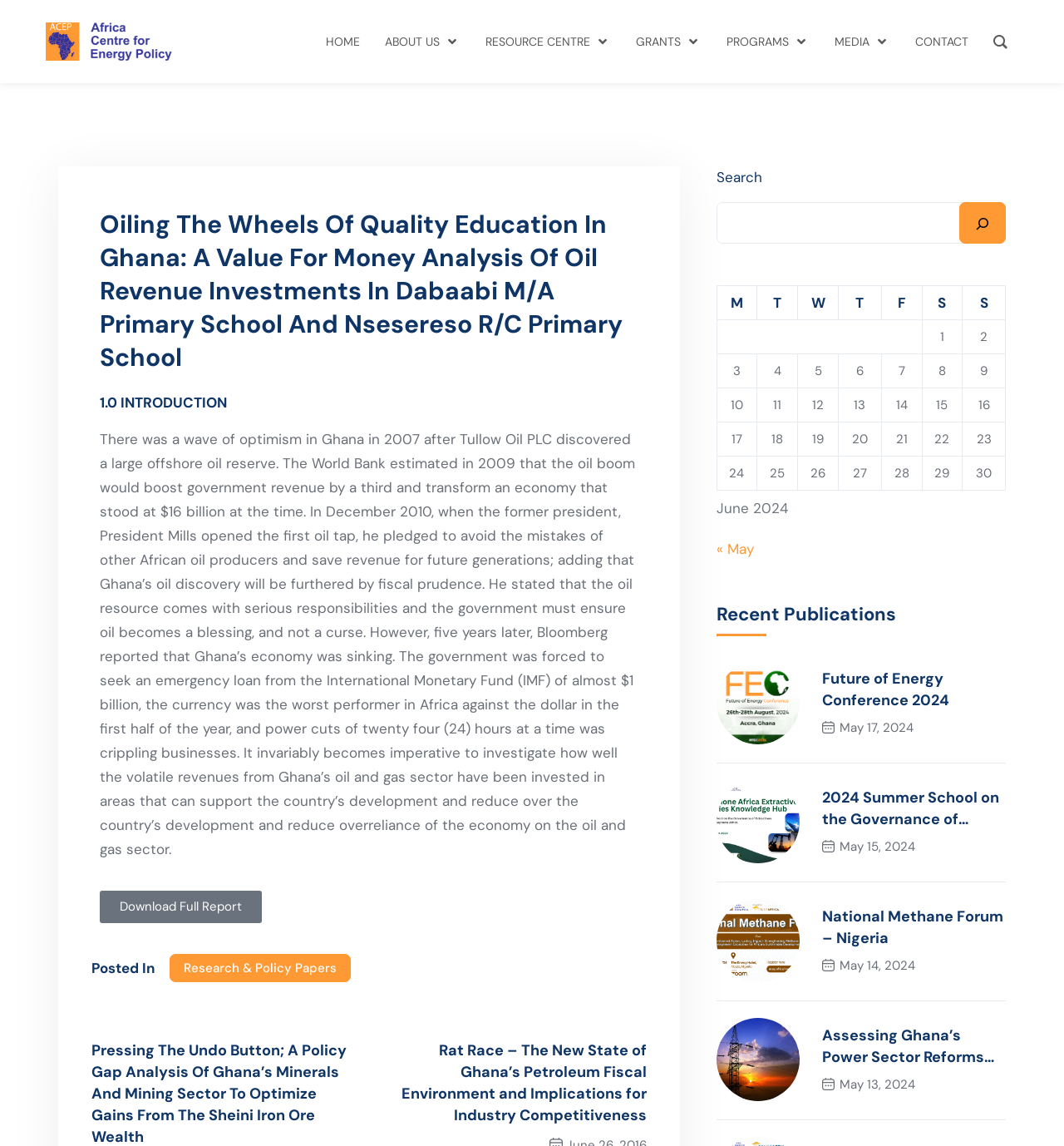Please give a one-word or short phrase response to the following question: 
What is the name of the company that discovered a large offshore oil reserve in Ghana?

Tullow Oil PLC